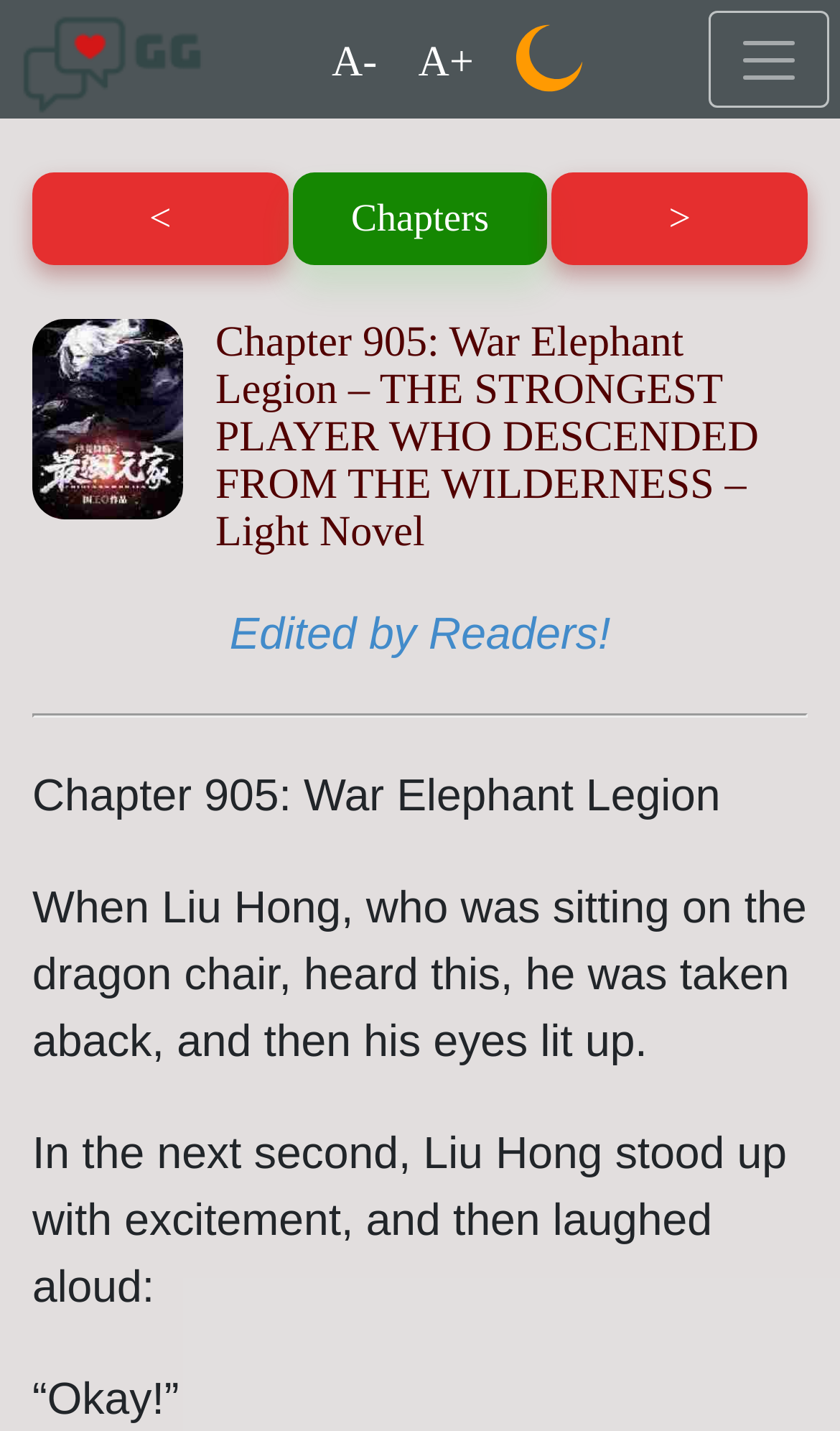What is the function of the button with the text 'Toggle navigation'?
Answer the question with as much detail as possible.

I inferred the function of the button by looking at its properties, which indicate that it controls a navigation menu. The button's text is 'Toggle navigation', which suggests that it can be used to expand or collapse the navigation menu.